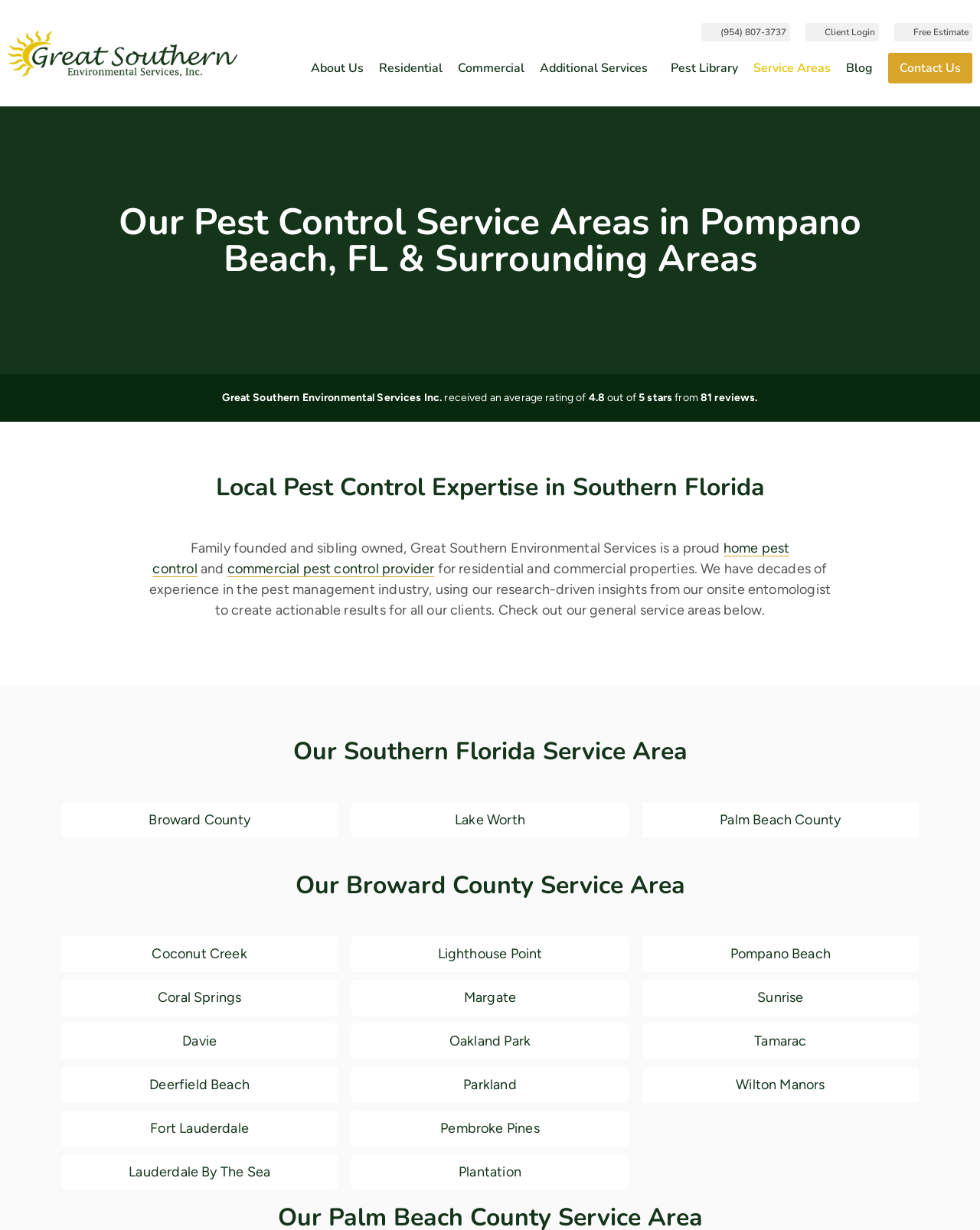Determine the bounding box coordinates of the region to click in order to accomplish the following instruction: "Click on the link to read about Visual responsiveness in sensorimotor cortex". Provide the coordinates as four float numbers between 0 and 1, specifically [left, top, right, bottom].

None